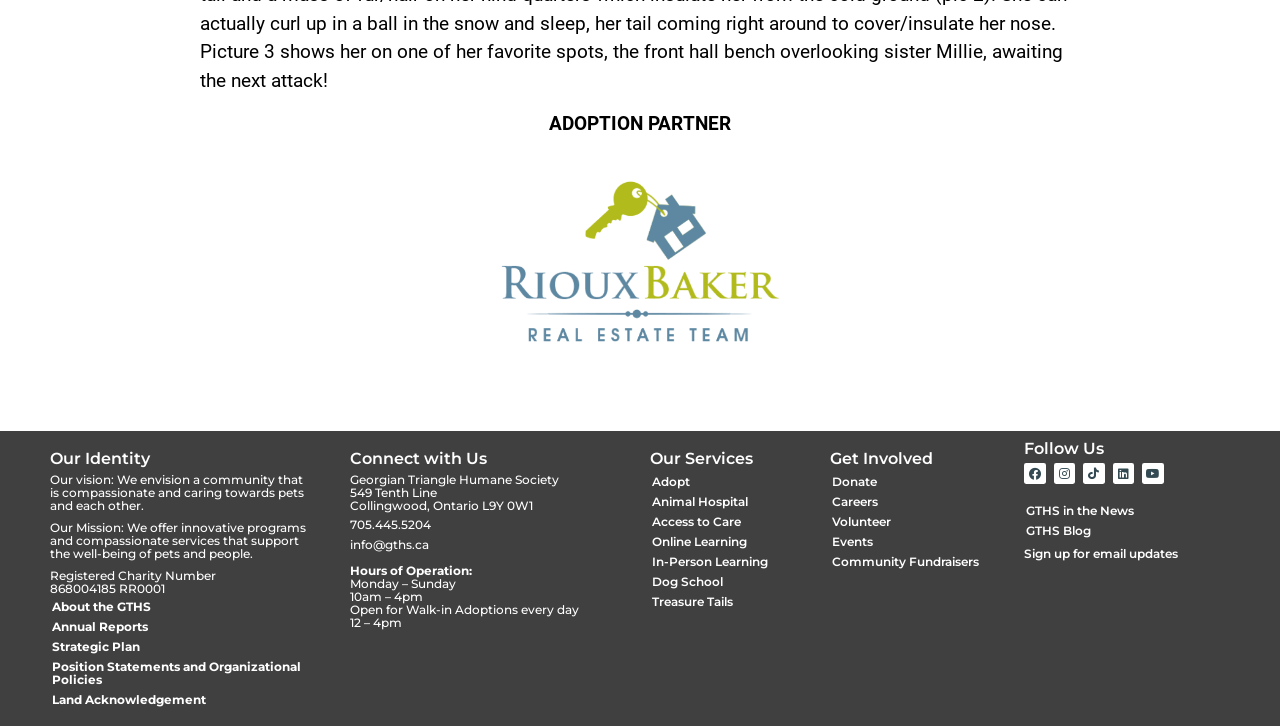How can I contact the Georgian Triangle Humane Society?
Relying on the image, give a concise answer in one word or a brief phrase.

Phone: 705.445.5204, Email: info@gths.ca